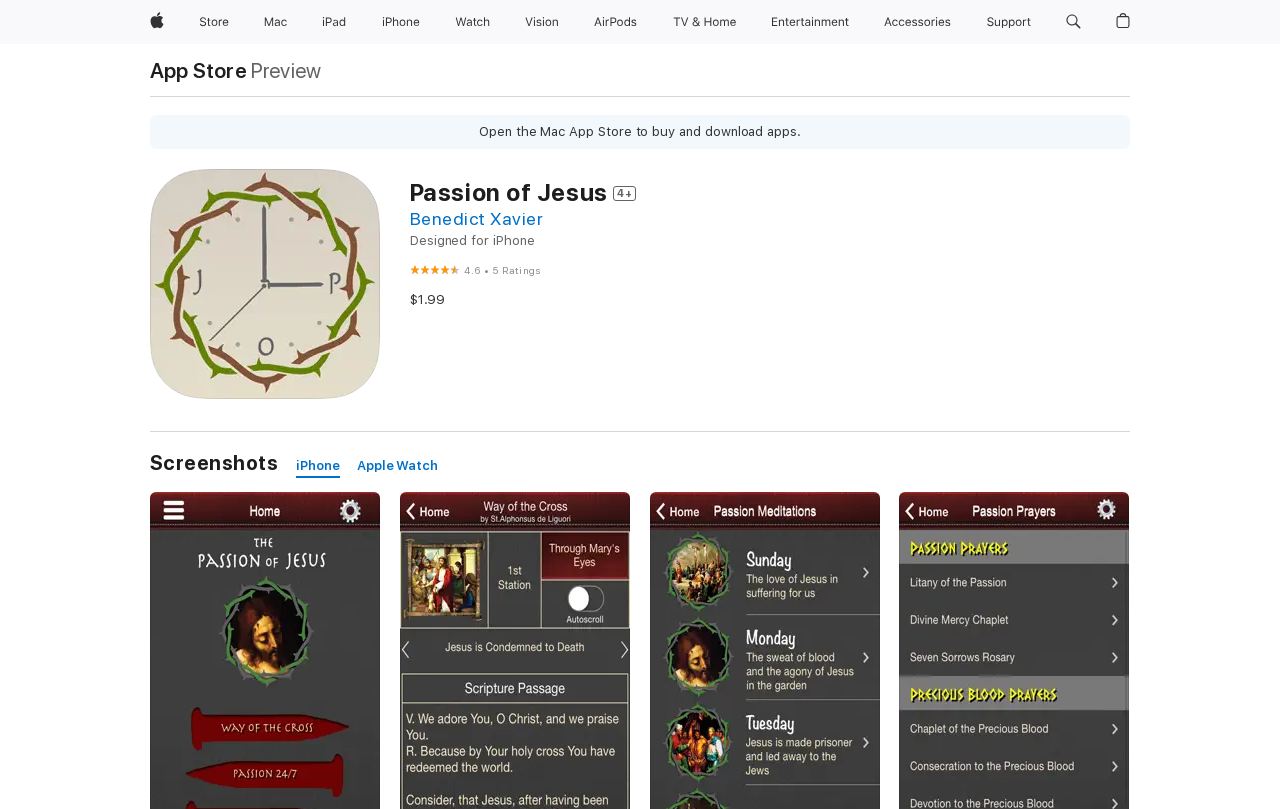Please mark the bounding box coordinates of the area that should be clicked to carry out the instruction: "Search apple.com".

[0.826, 0.0, 0.851, 0.054]